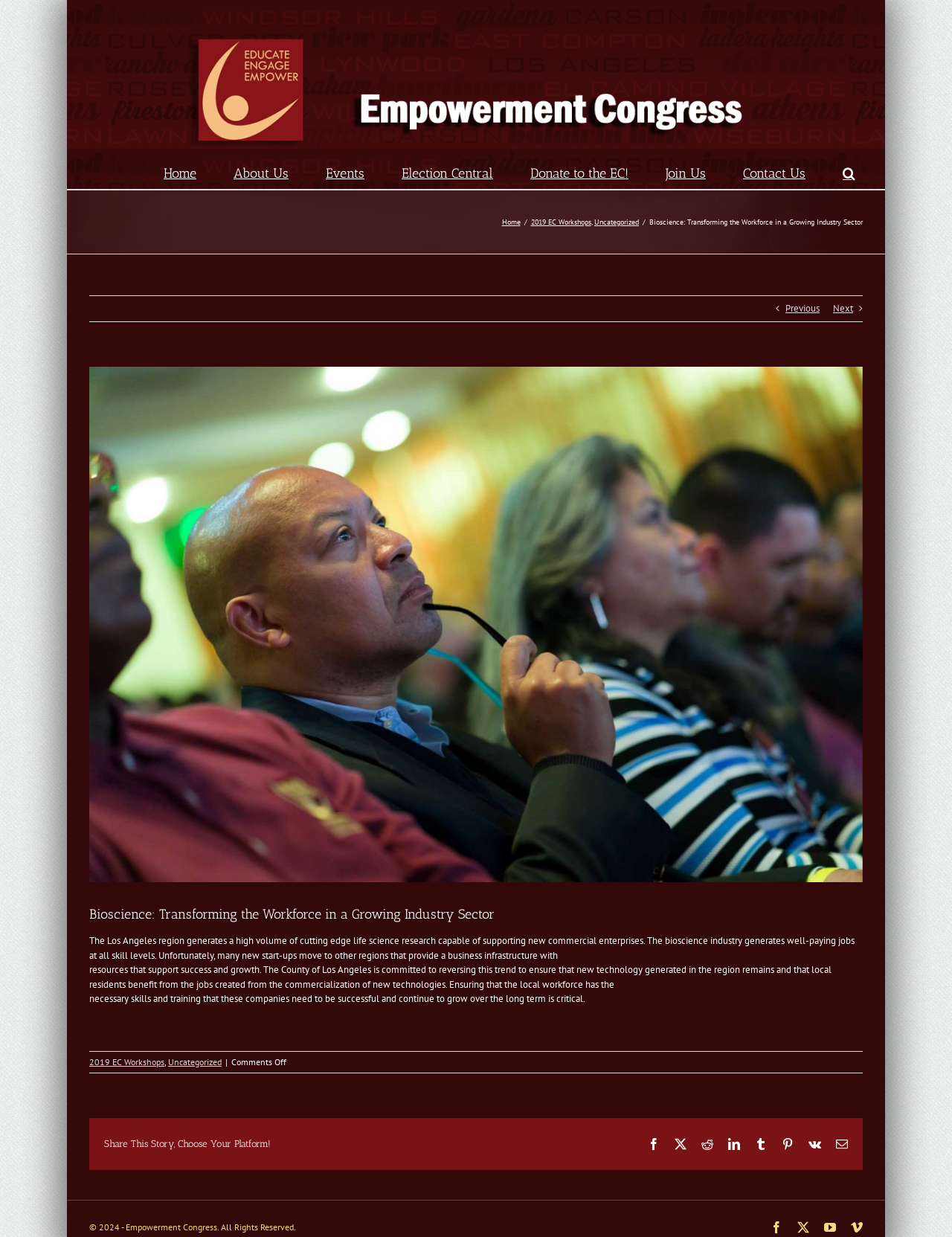What is the name of the organization?
Answer the question with a single word or phrase derived from the image.

Empowerment Congress